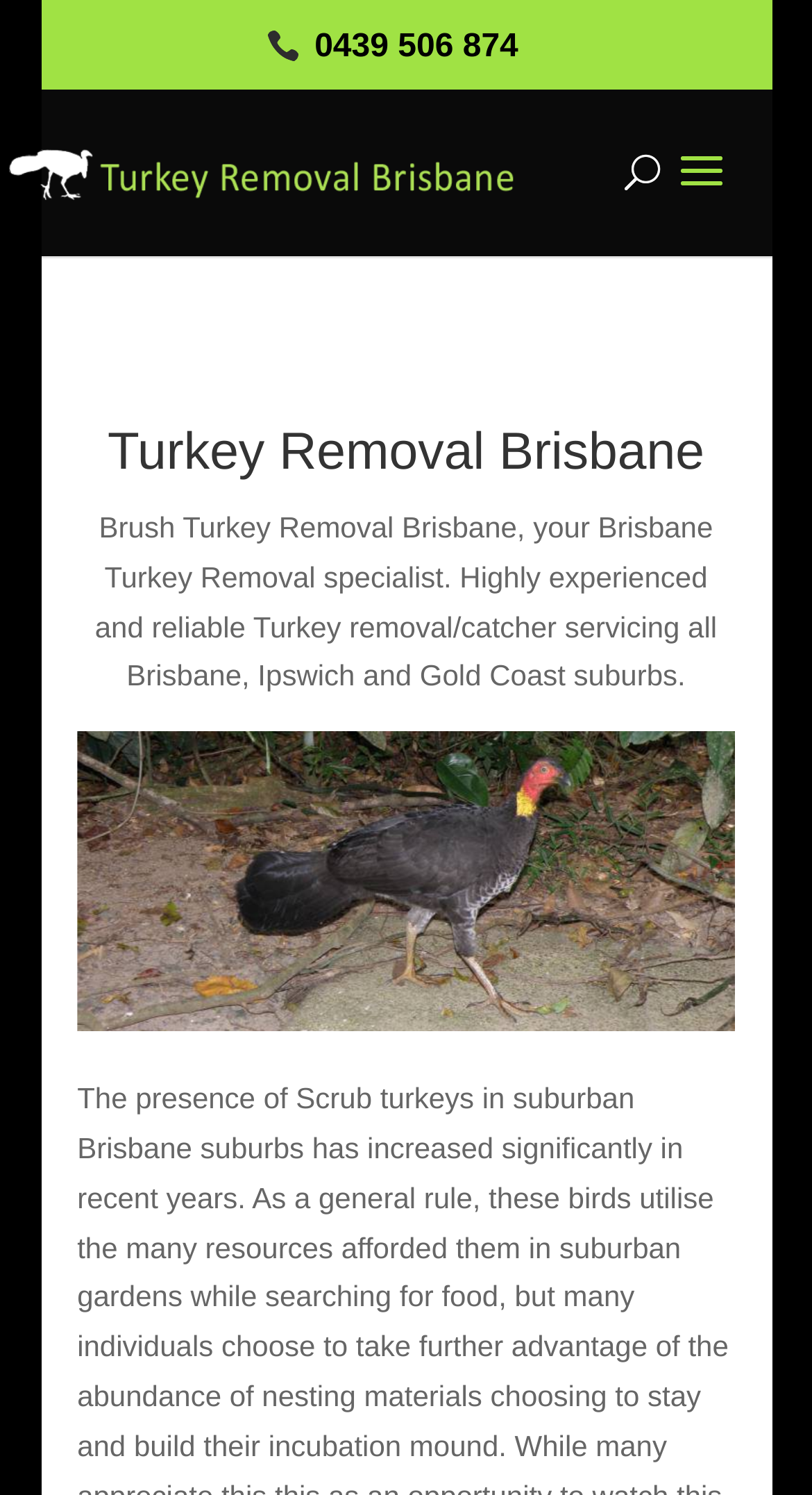Provide a one-word or one-phrase answer to the question:
How many images are on the page?

2